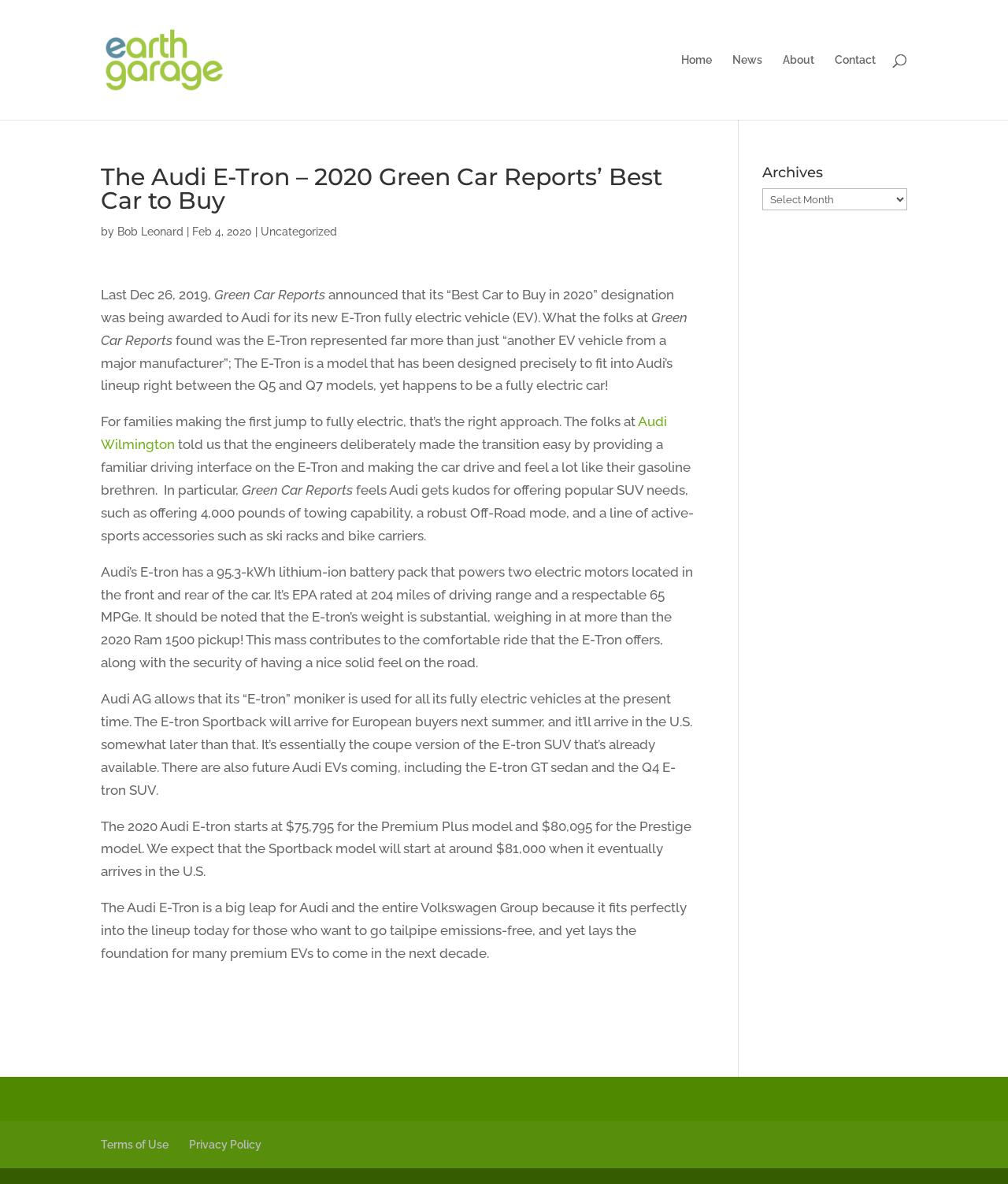Find the bounding box coordinates of the clickable region needed to perform the following instruction: "search for something". The coordinates should be provided as four float numbers between 0 and 1, i.e., [left, top, right, bottom].

[0.1, 0.0, 0.9, 0.001]